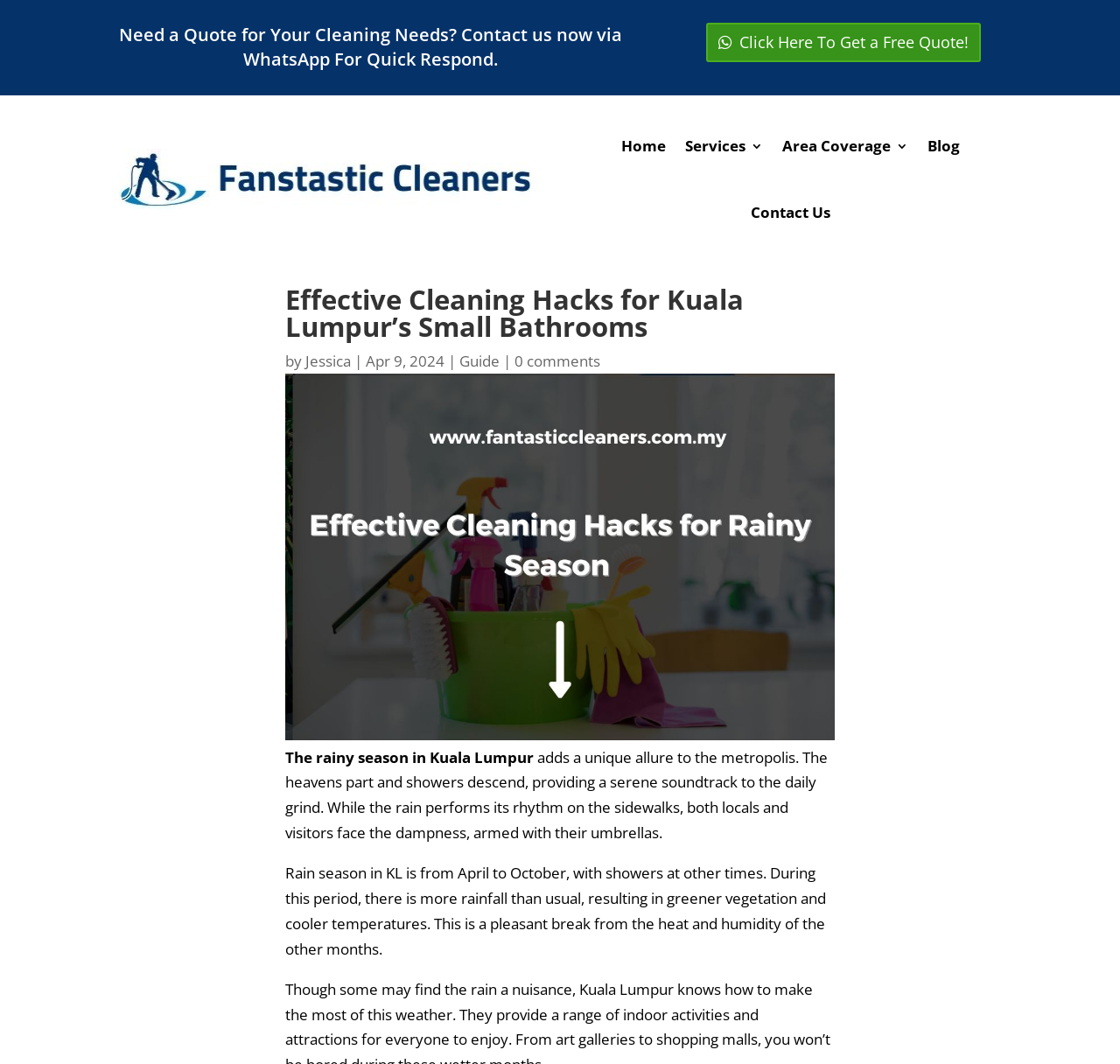Extract the text of the main heading from the webpage.

Effective Cleaning Hacks for Kuala Lumpur’s Small Bathrooms